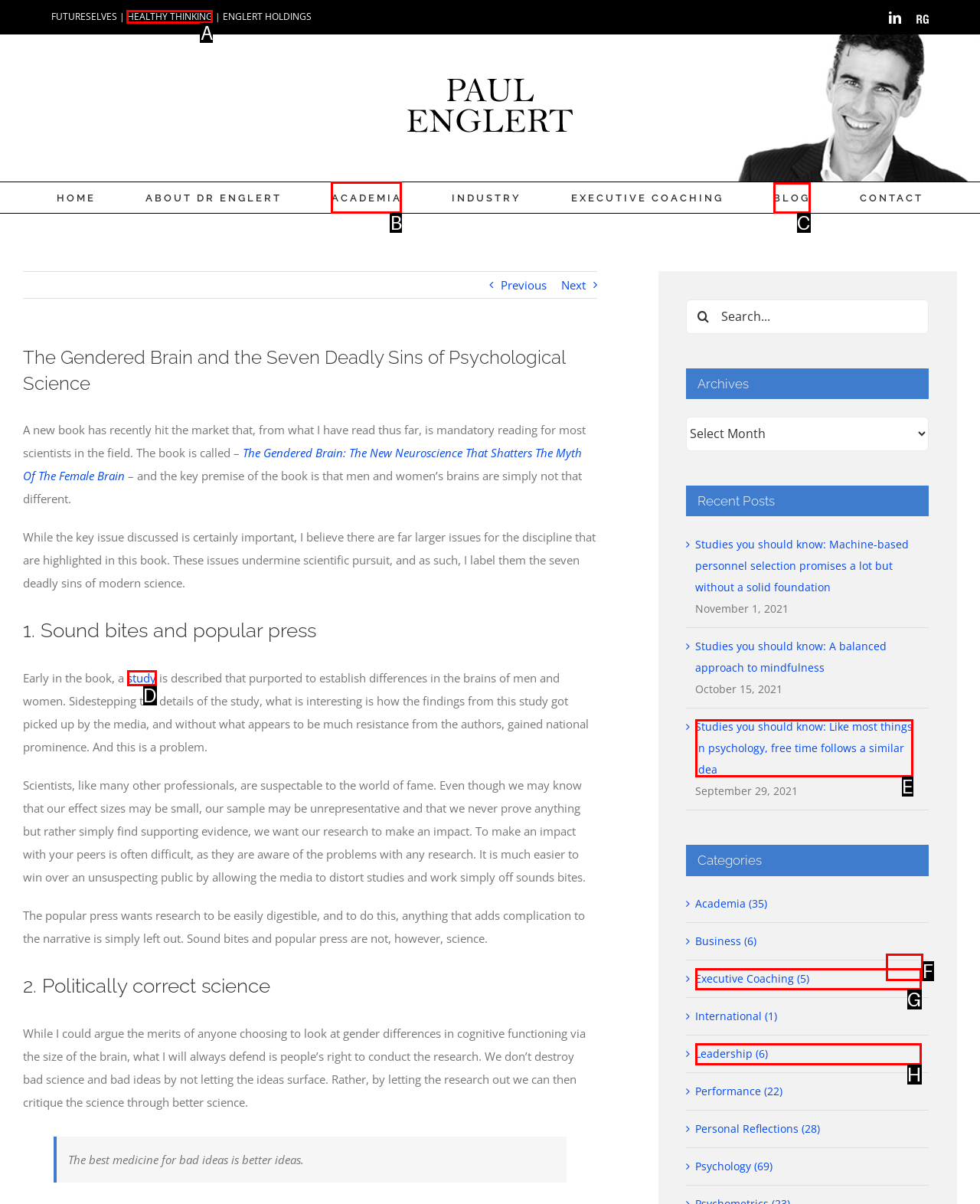Determine which HTML element to click to execute the following task: Click the ABOUT link Answer with the letter of the selected option.

None